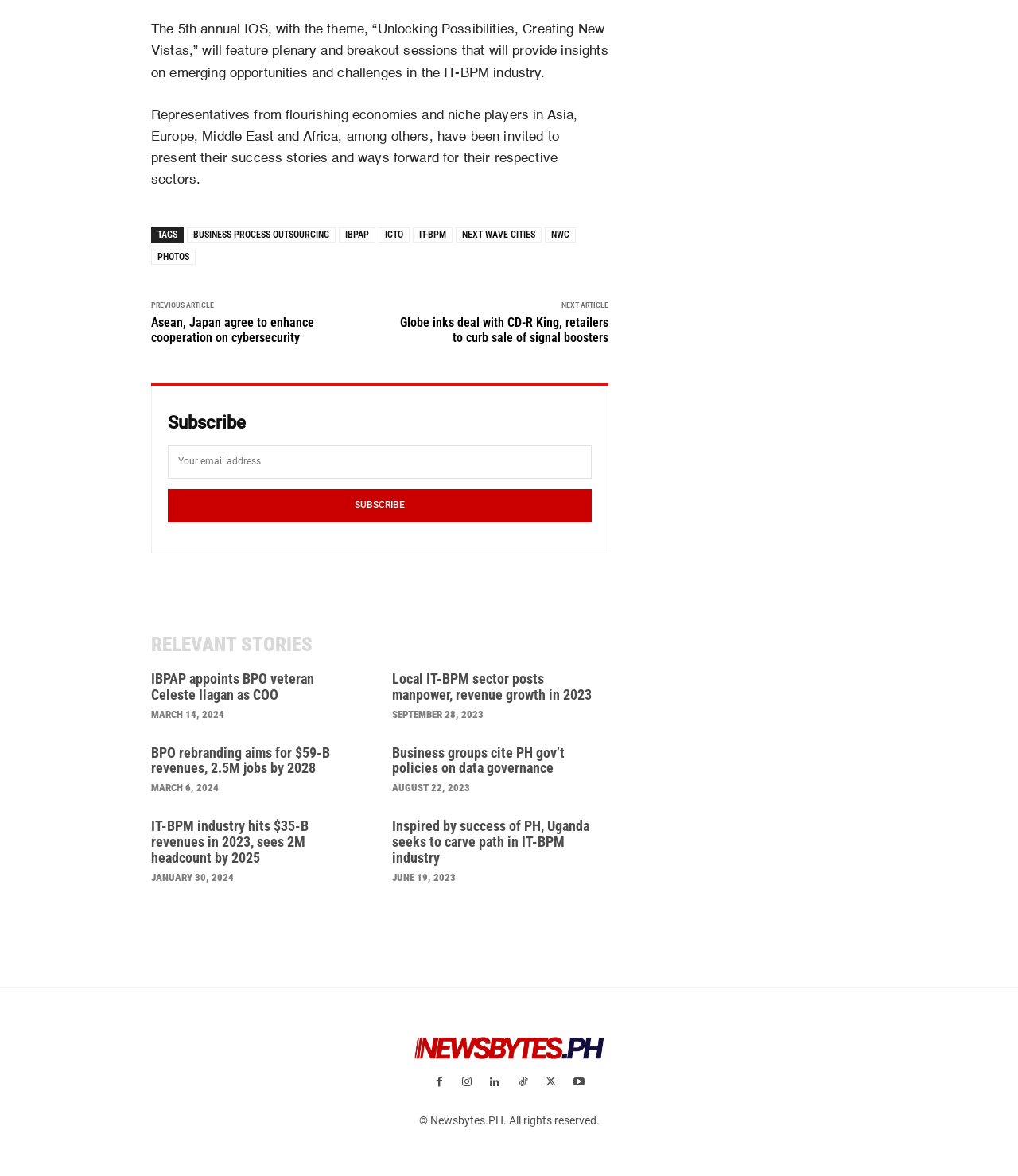Please identify the bounding box coordinates of the region to click in order to complete the given instruction: "Visit the Williams Institute website". The coordinates should be four float numbers between 0 and 1, i.e., [left, top, right, bottom].

None